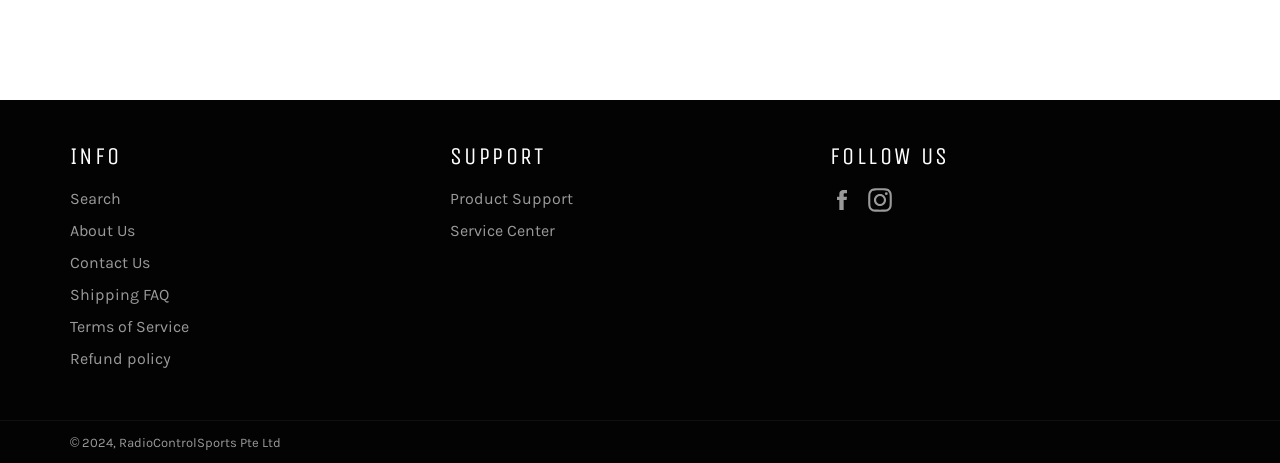Please answer the following question using a single word or phrase: 
How many social media links are available in the FOLLOW US category?

2